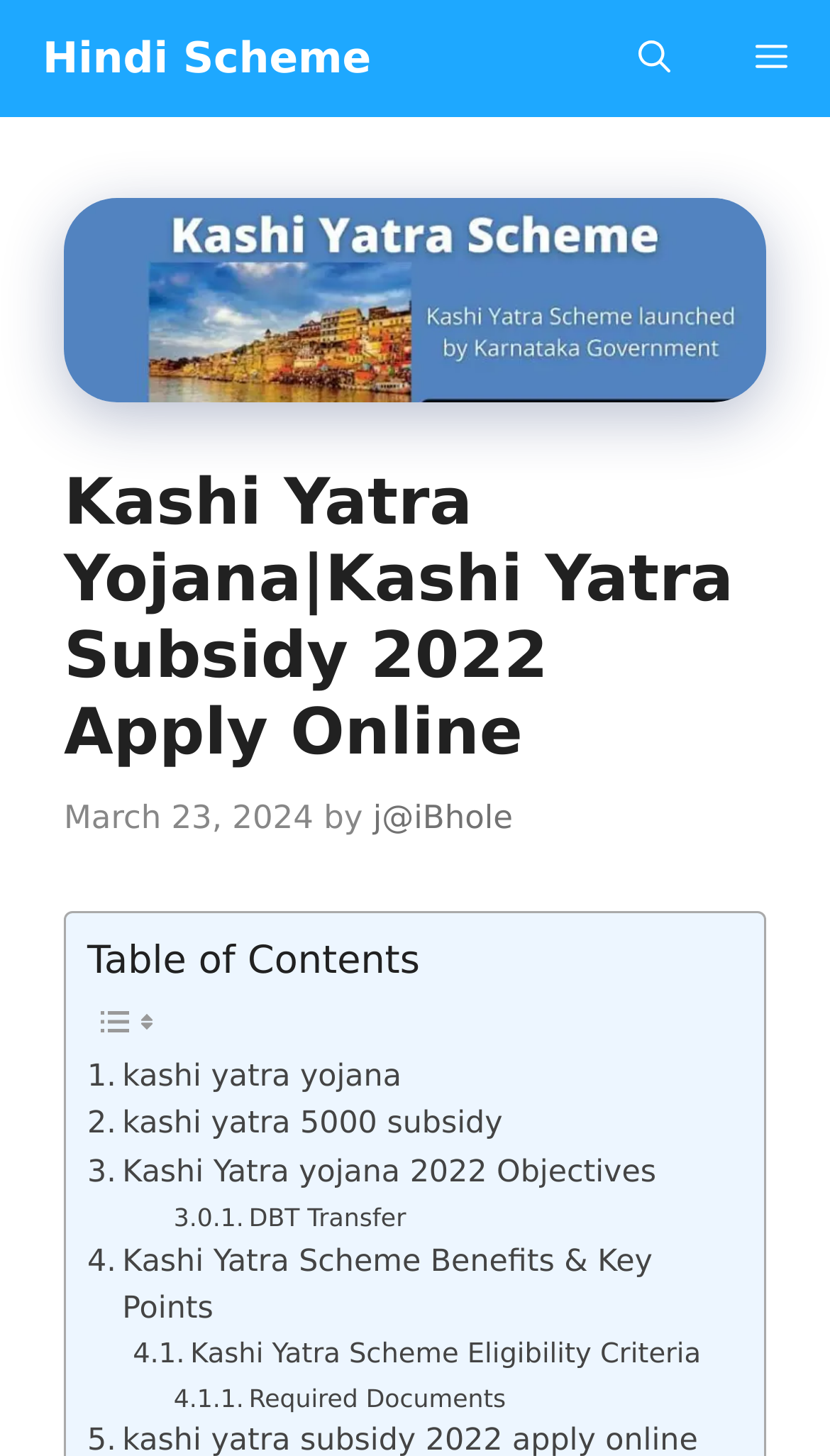Indicate the bounding box coordinates of the element that must be clicked to execute the instruction: "Click on the 'Kashi Yatra Yojana' image". The coordinates should be given as four float numbers between 0 and 1, i.e., [left, top, right, bottom].

[0.077, 0.136, 0.923, 0.276]